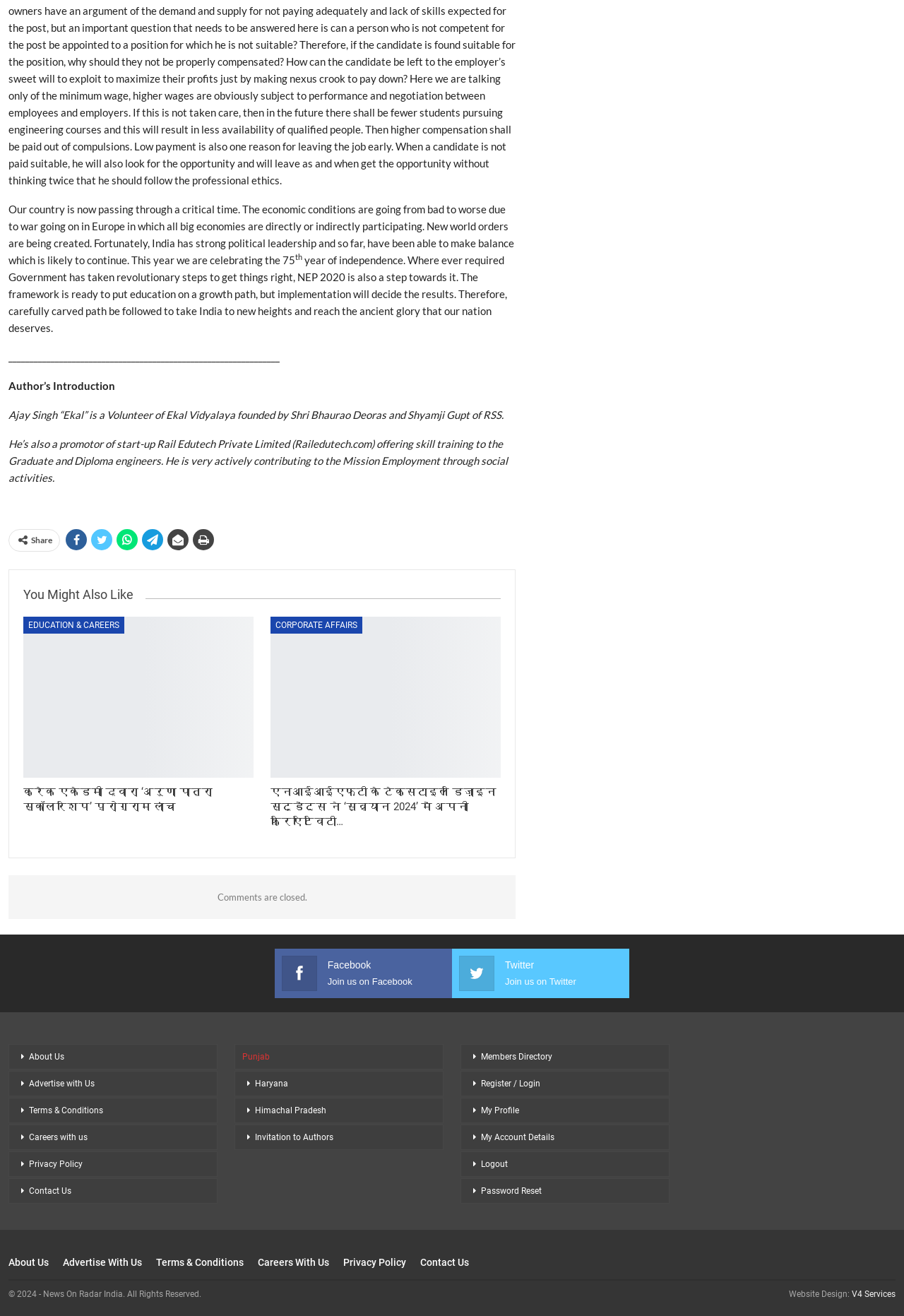Please specify the bounding box coordinates of the clickable region necessary for completing the following instruction: "Join us on Facebook". The coordinates must consist of four float numbers between 0 and 1, i.e., [left, top, right, bottom].

[0.312, 0.727, 0.492, 0.752]